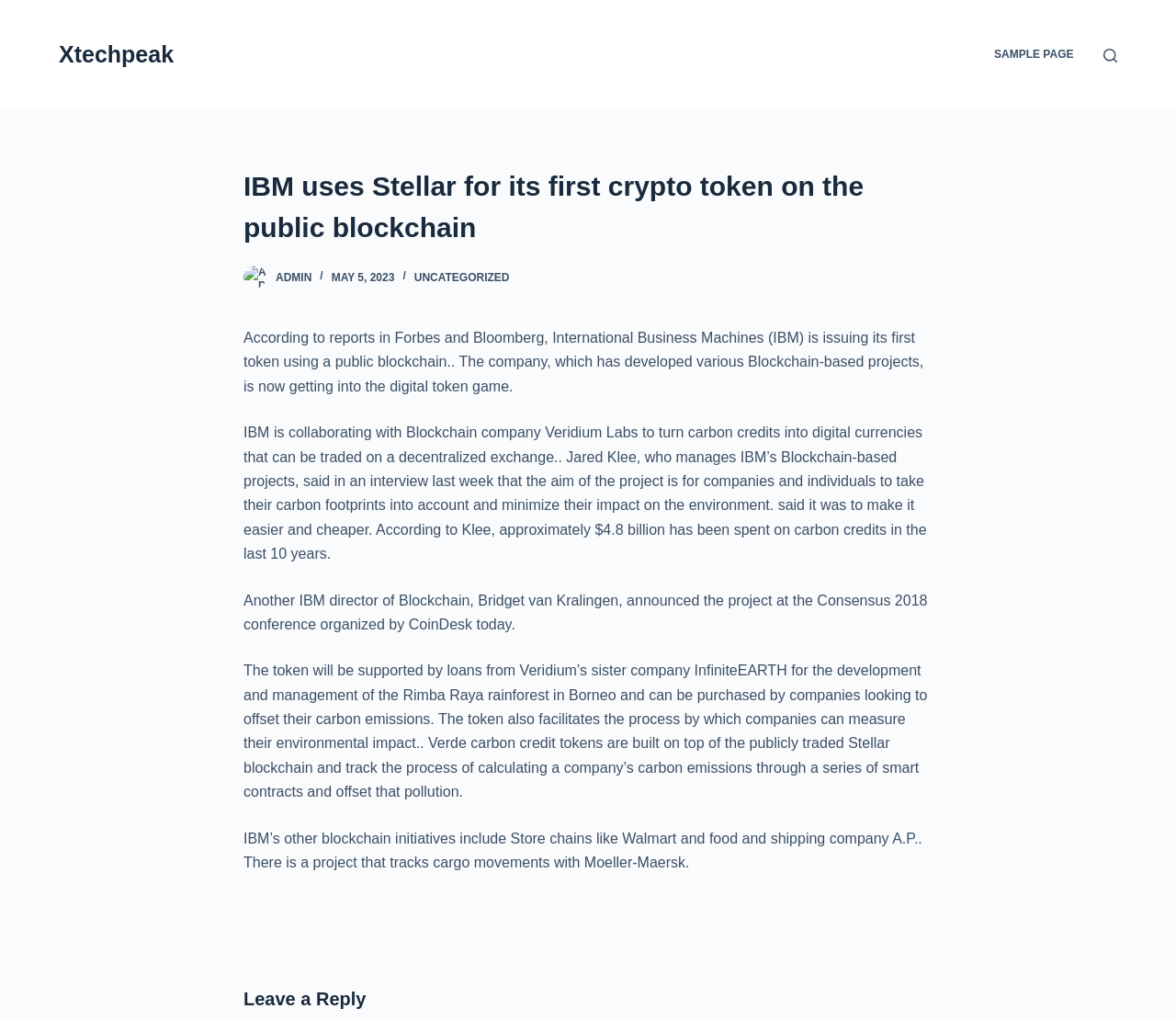What is the purpose of the token?
Look at the screenshot and respond with a single word or phrase.

to offset carbon emissions